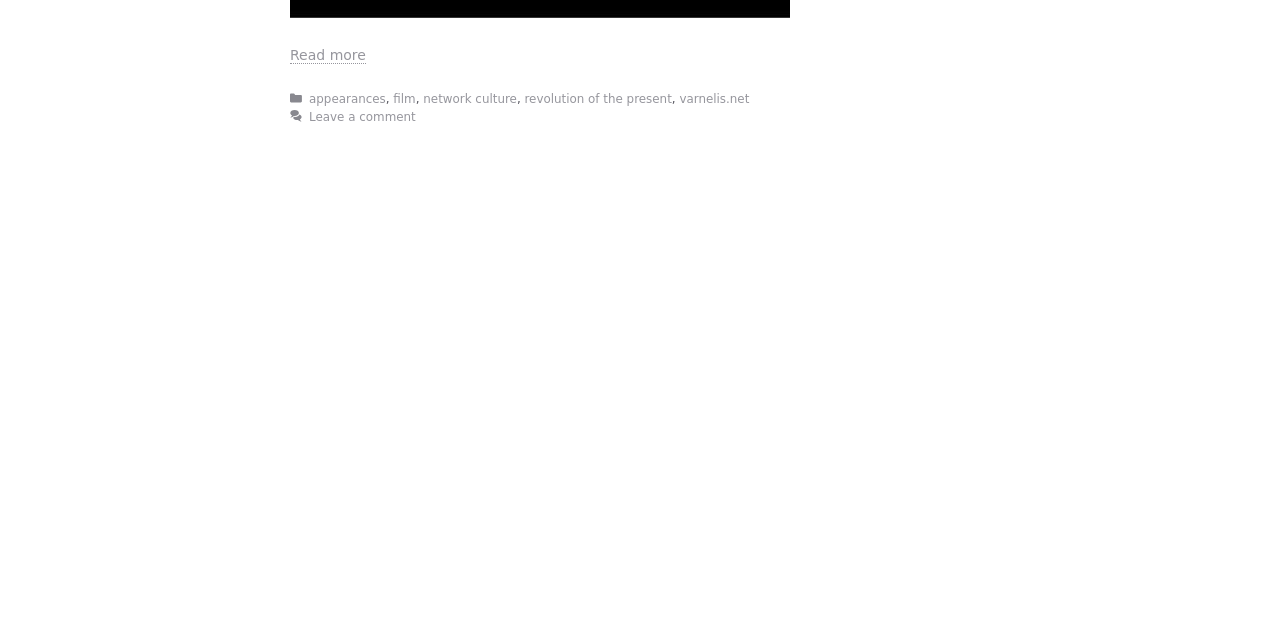Bounding box coordinates are given in the format (top-left x, top-left y, bottom-right x, bottom-right y). All values should be floating point numbers between 0 and 1. Provide the bounding box coordinate for the UI element described as: revolution of the present

[0.41, 0.143, 0.525, 0.165]